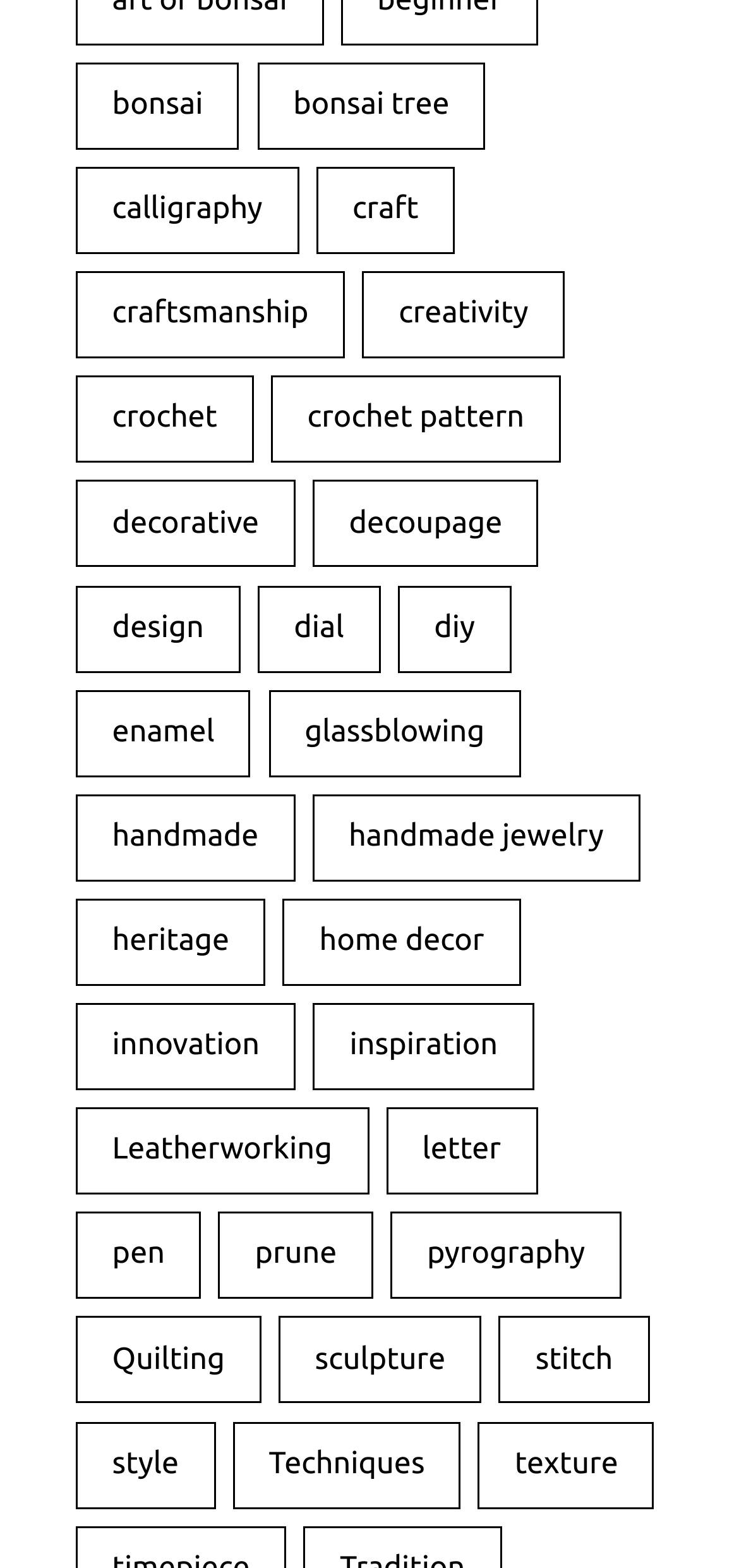Provide the bounding box coordinates of the HTML element this sentence describes: "craftsmanship". The bounding box coordinates consist of four float numbers between 0 and 1, i.e., [left, top, right, bottom].

[0.103, 0.173, 0.467, 0.229]